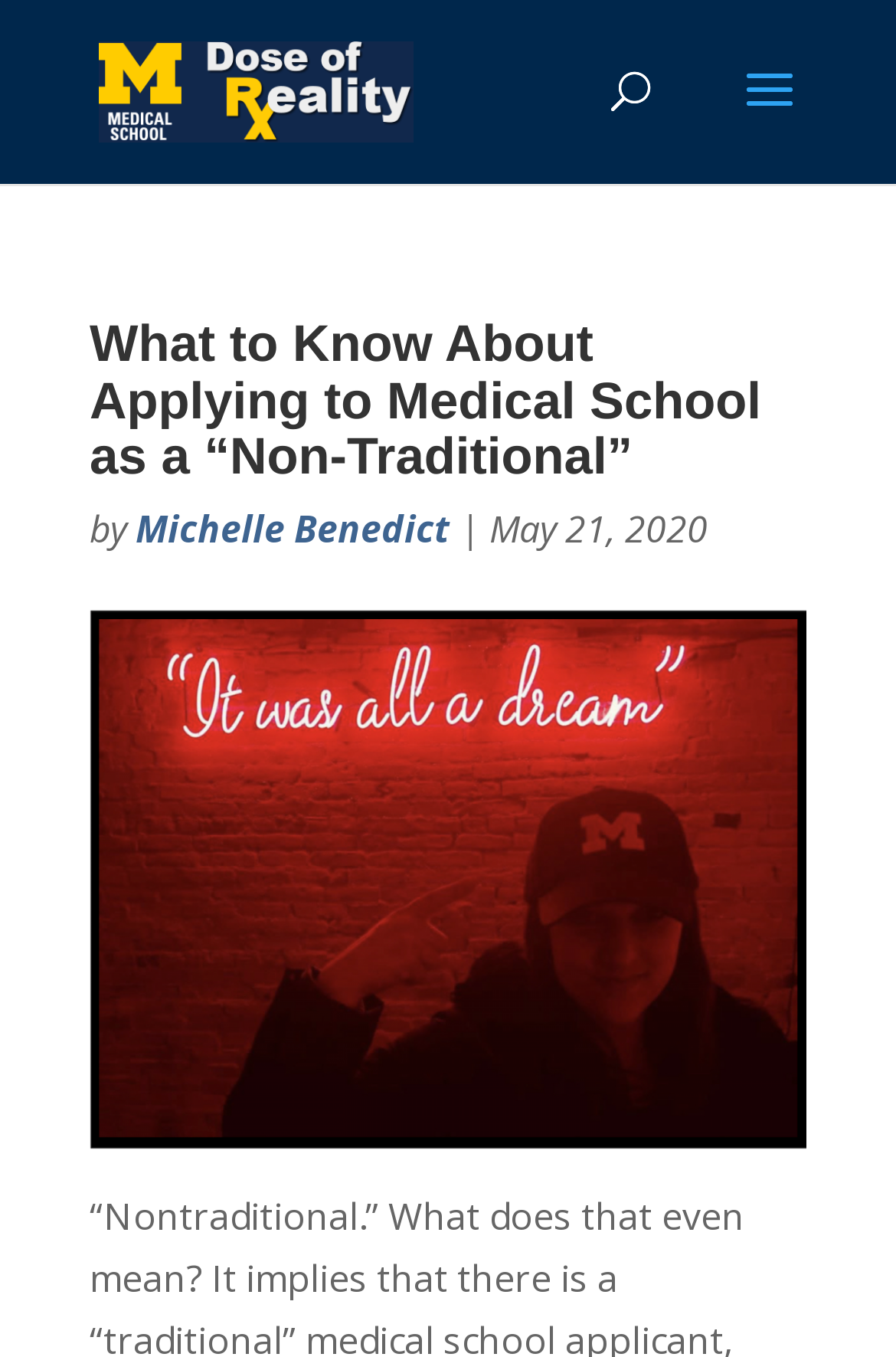What is the topic category of the article?
Please provide a single word or phrase as your answer based on the image.

Medical School